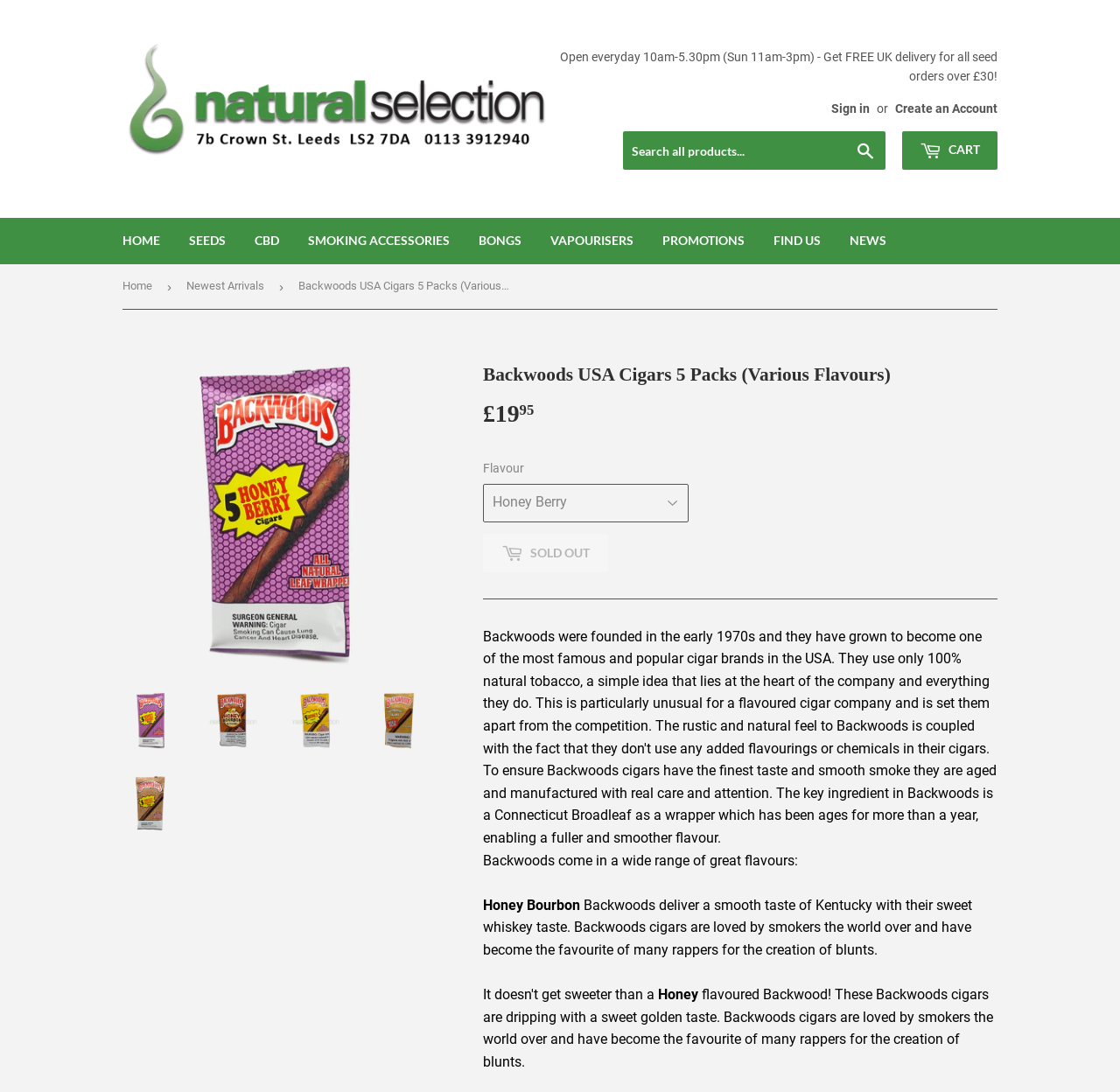Locate the bounding box coordinates of the clickable region necessary to complete the following instruction: "View Backwoods USA Cigars 5 Packs details". Provide the coordinates in the format of four float numbers between 0 and 1, i.e., [left, top, right, bottom].

[0.109, 0.634, 0.16, 0.686]